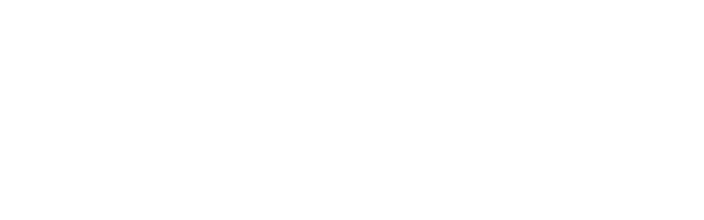Analyze the image and answer the question with as much detail as possible: 
What is the purpose of the image?

The image is an engaging graphic meant to capture the viewer's attention while providing insight or summarizing key ideas relevant to crafting speeches for various occasions.